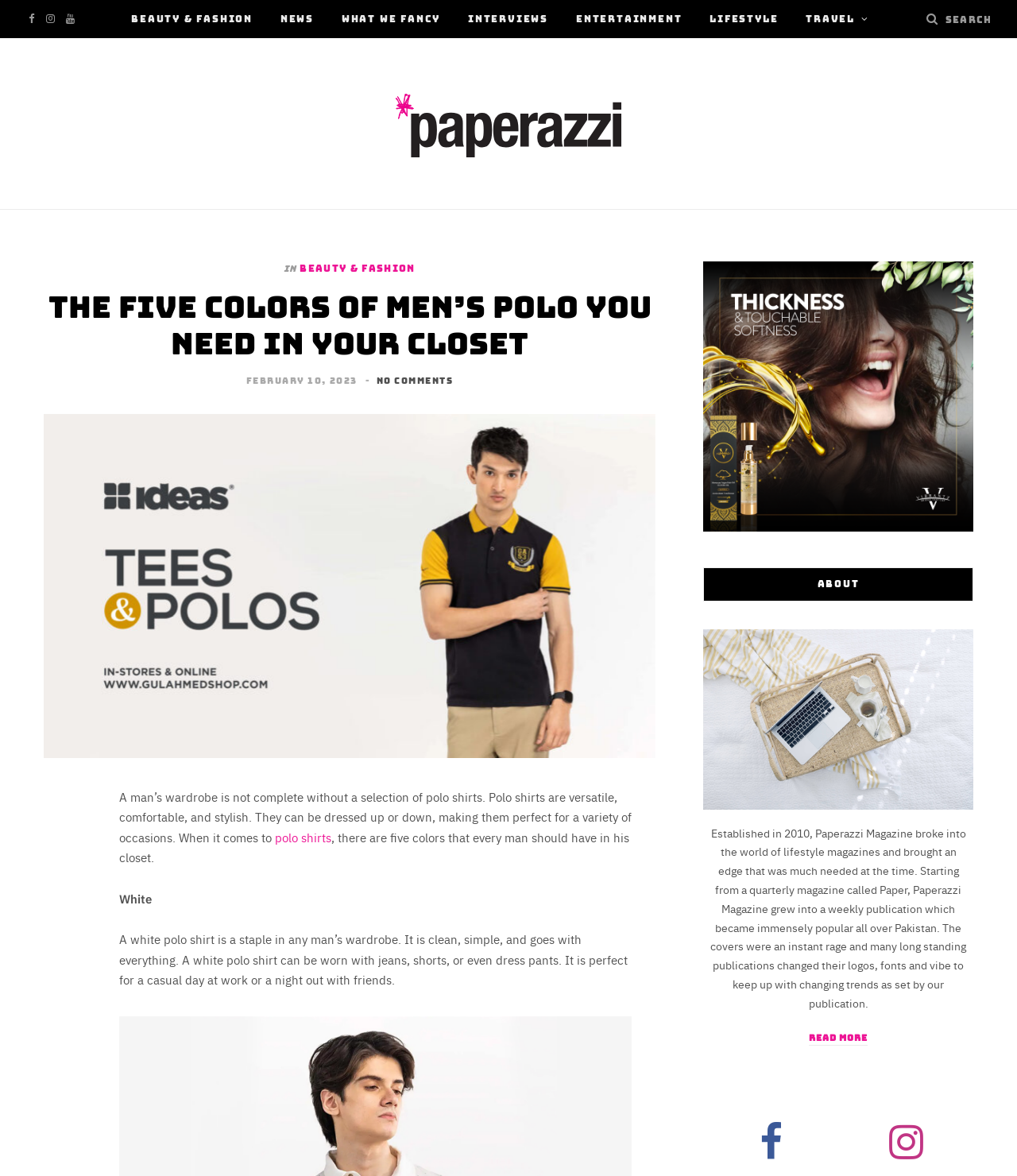Locate the bounding box coordinates of the segment that needs to be clicked to meet this instruction: "Search for something".

[0.93, 0.005, 0.977, 0.028]